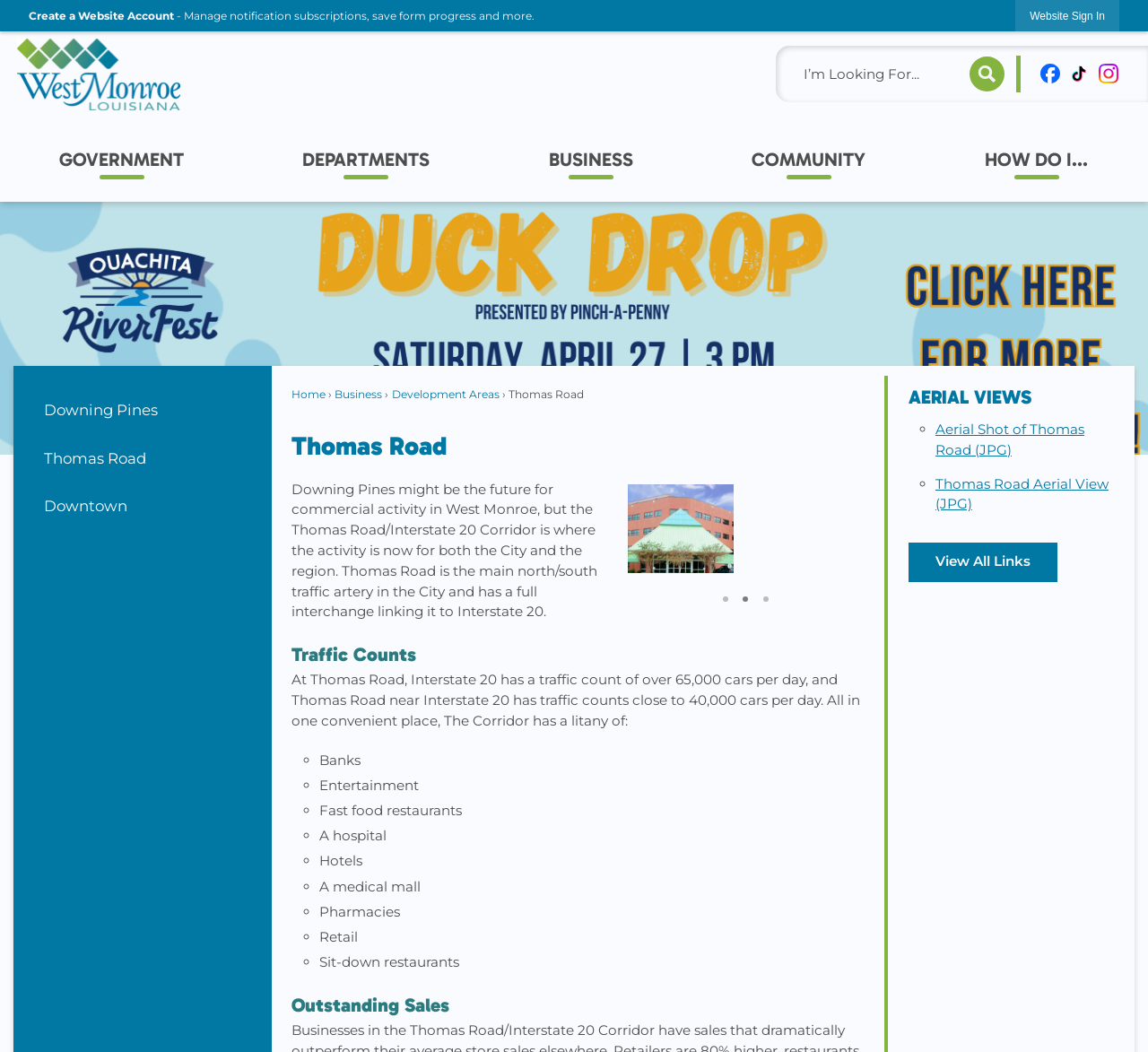Determine the bounding box for the HTML element described here: "Departments". The coordinates should be given as [left, top, right, bottom] with each number being a float between 0 and 1.

[0.212, 0.111, 0.426, 0.192]